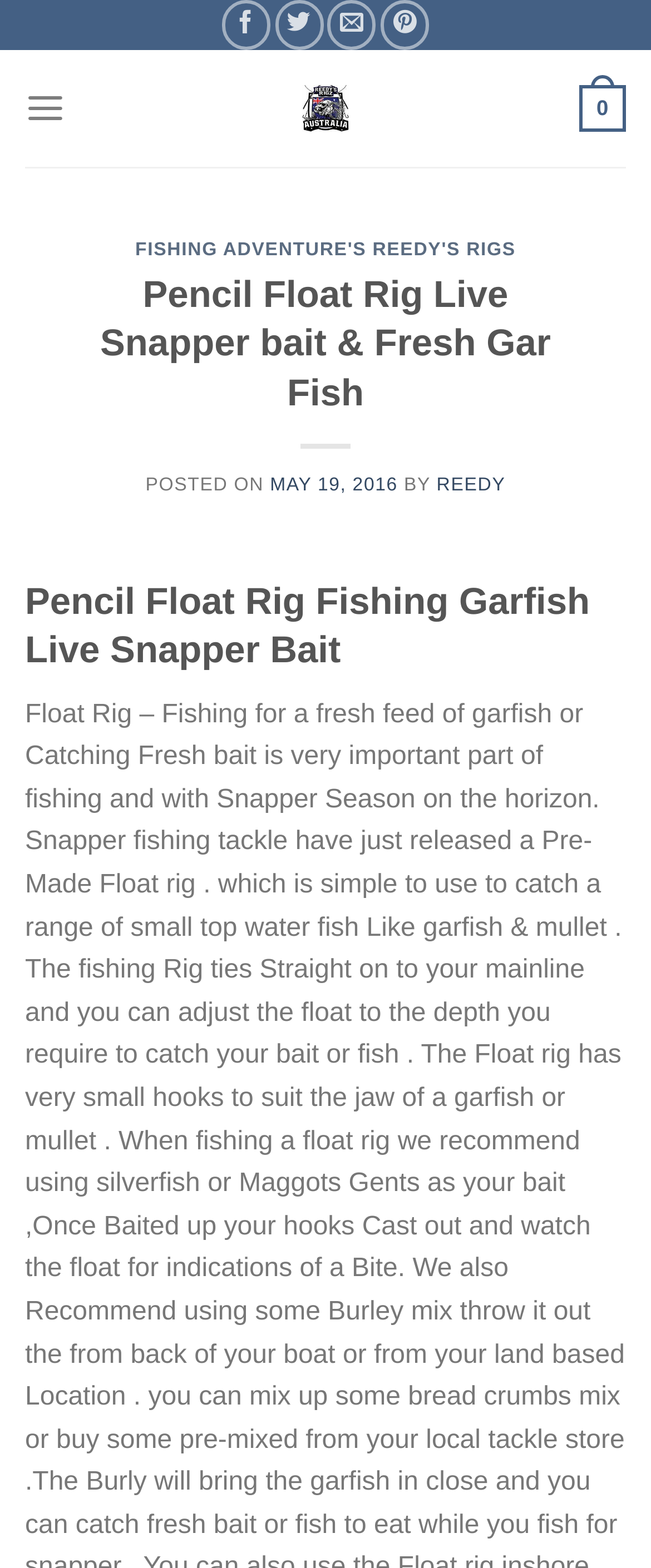Identify the bounding box coordinates of the clickable region required to complete the instruction: "Open the menu". The coordinates should be given as four float numbers within the range of 0 and 1, i.e., [left, top, right, bottom].

[0.038, 0.043, 0.101, 0.095]